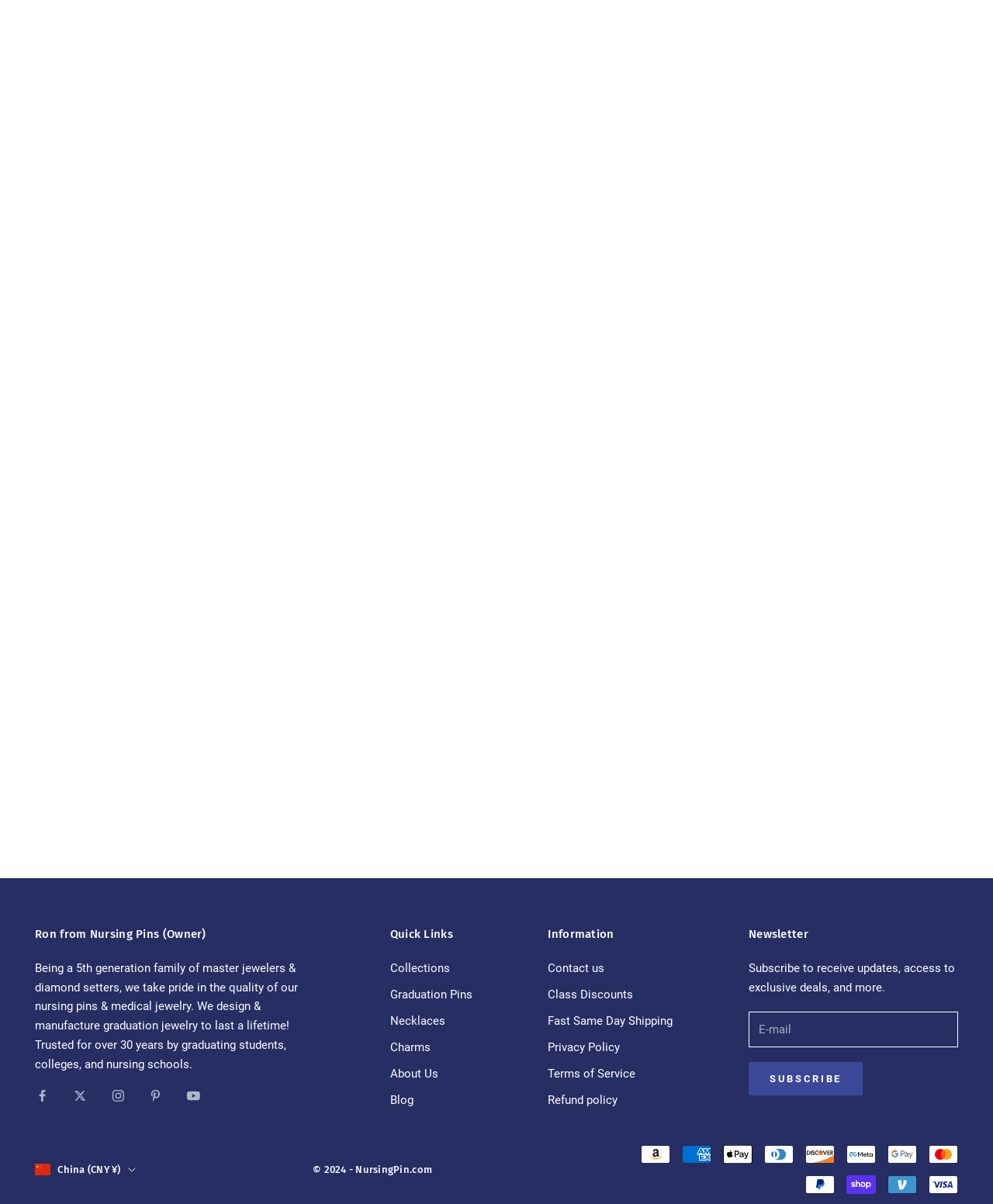Locate the UI element described by Terms of Service in the provided webpage screenshot. Return the bounding box coordinates in the format (top-left x, top-left y, bottom-right x, bottom-right y), ensuring all values are between 0 and 1.

[0.552, 0.886, 0.64, 0.898]